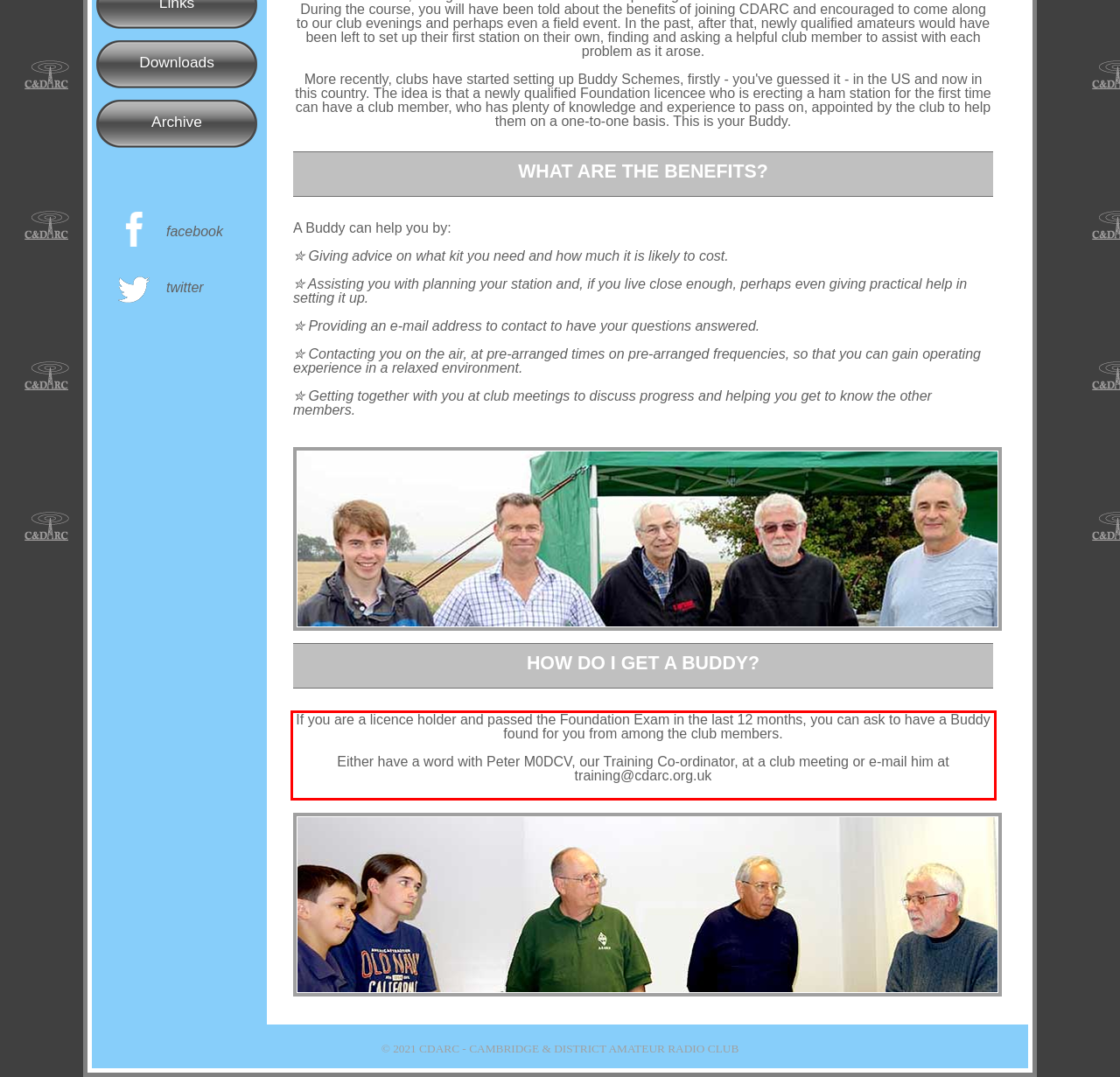Please analyze the screenshot of a webpage and extract the text content within the red bounding box using OCR.

If you are a licence holder and passed the Foundation Exam in the last 12 months, you can ask to have a Buddy found for you from among the club members. Either have a word with Peter M0DCV, our Training Co-ordinator, at a club meeting or e-mail him at training@cdarc.org.uk